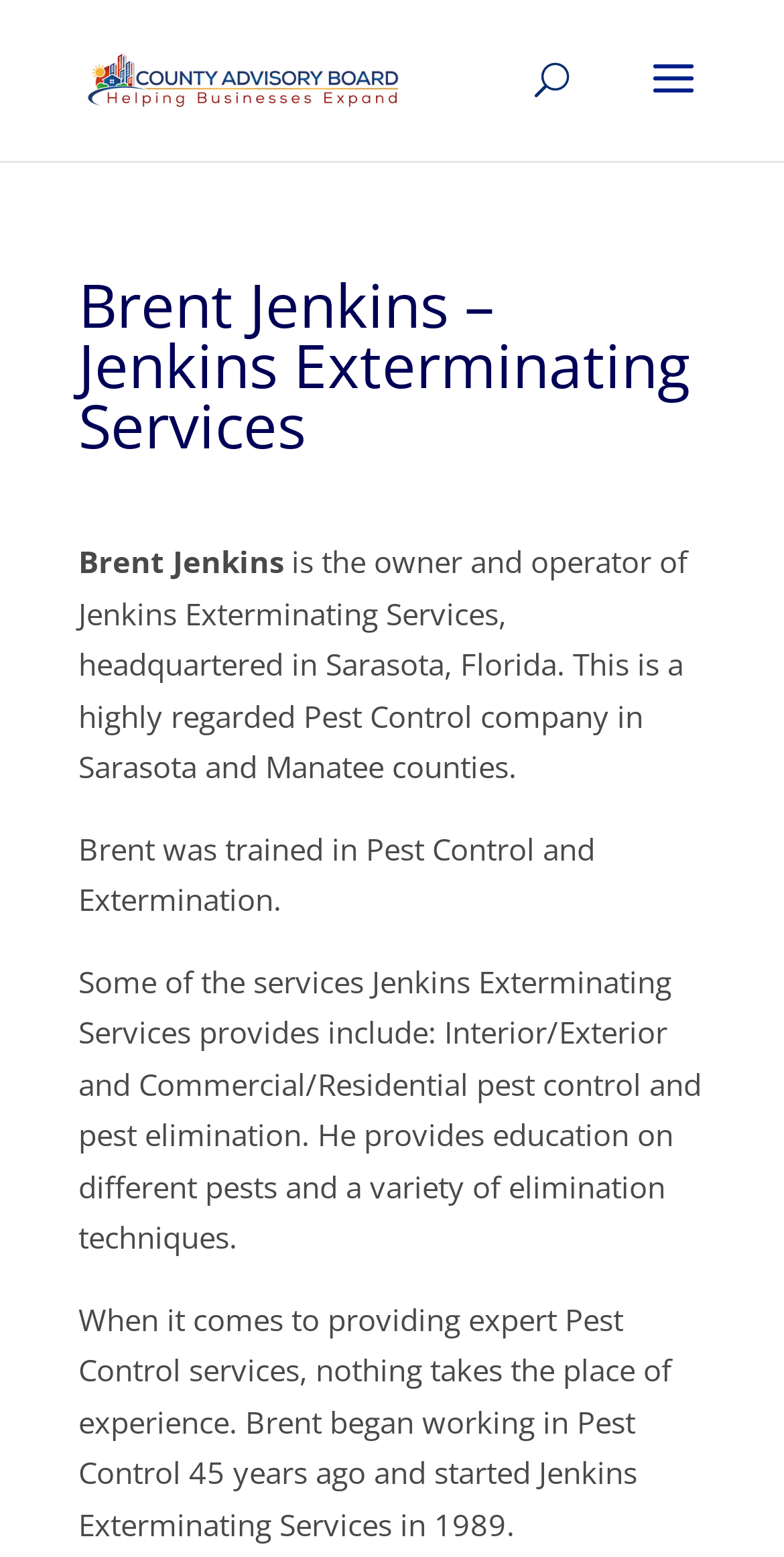Answer the question using only one word or a concise phrase: What is Brent Jenkins' profession?

Pest Control